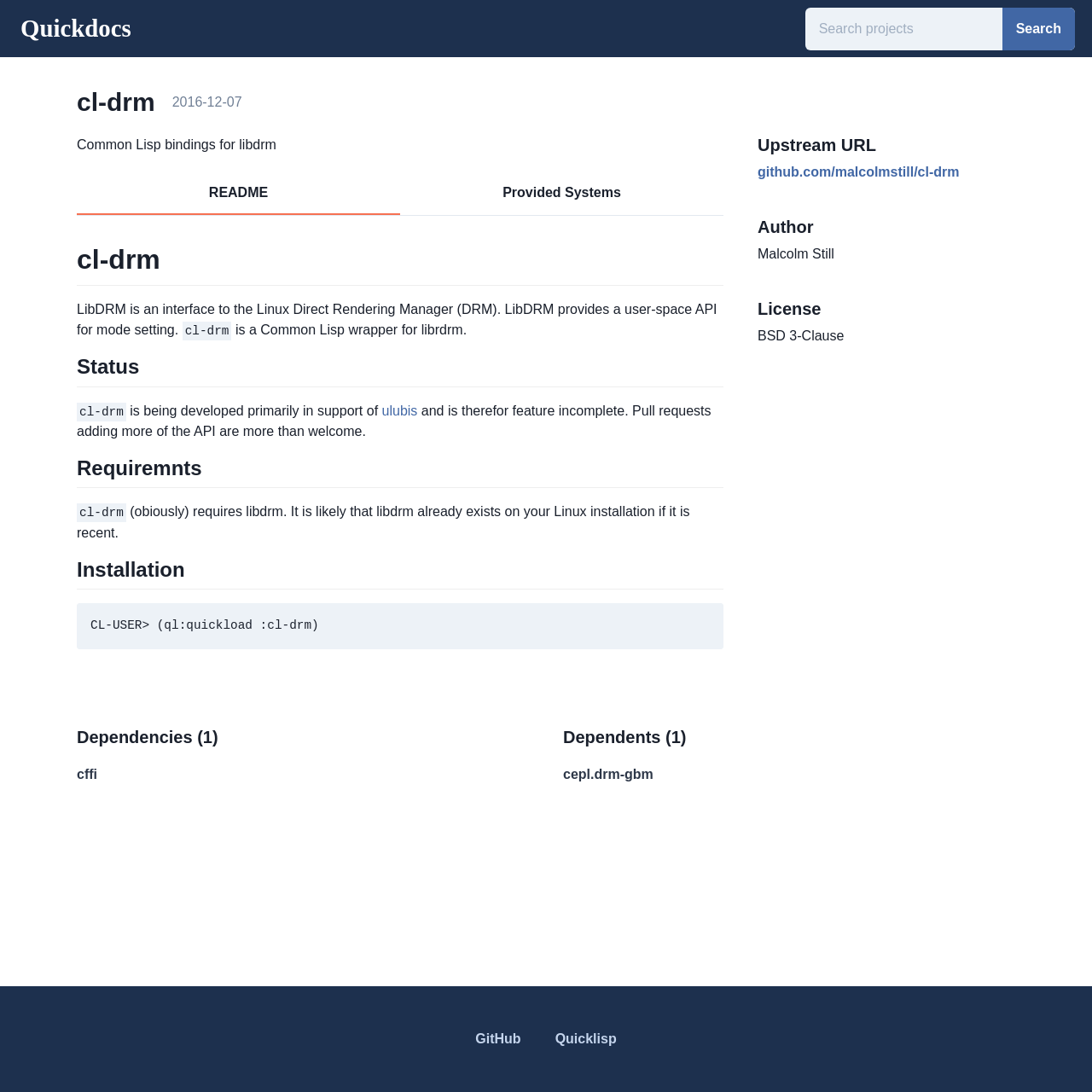Can you specify the bounding box coordinates of the area that needs to be clicked to fulfill the following instruction: "Visit the Quicklisp page"?

[0.508, 0.942, 0.565, 0.961]